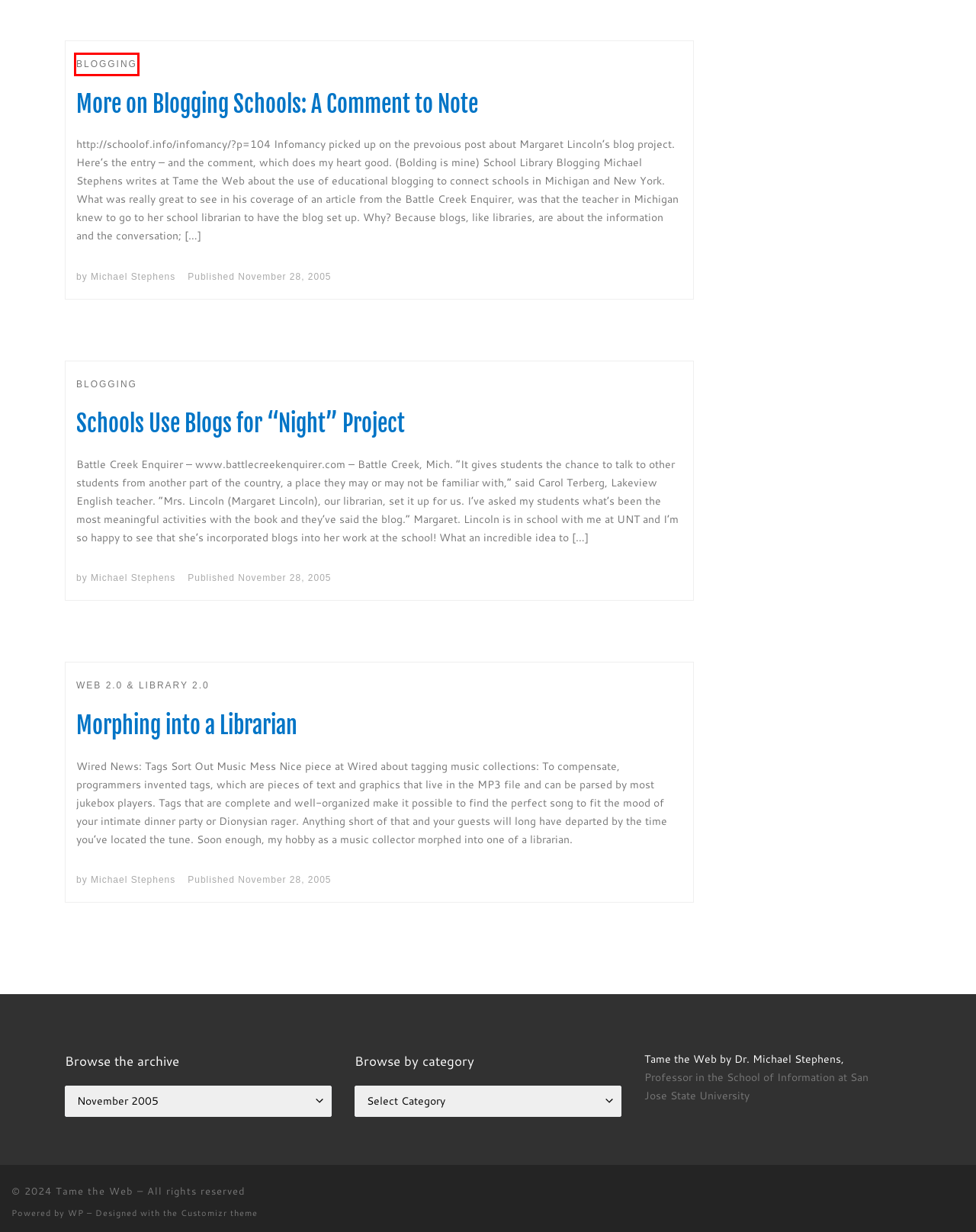Review the screenshot of a webpage that includes a red bounding box. Choose the most suitable webpage description that matches the new webpage after clicking the element within the red bounding box. Here are the candidates:
A. Michael Stephens – Tame the Web
B. Blogging – Tame the Web
C. More on Blogging Schools: A Comment to Note – Tame the Web
D. Web 2.0 & Library 2.0 – Tame the Web
E. Morphing into a Librarian – Tame the Web
F. About Michael Stephens – Tame the Web
G. About – Tame the Web
H. Schools Use Blogs for “Night” Project – Tame the Web

B